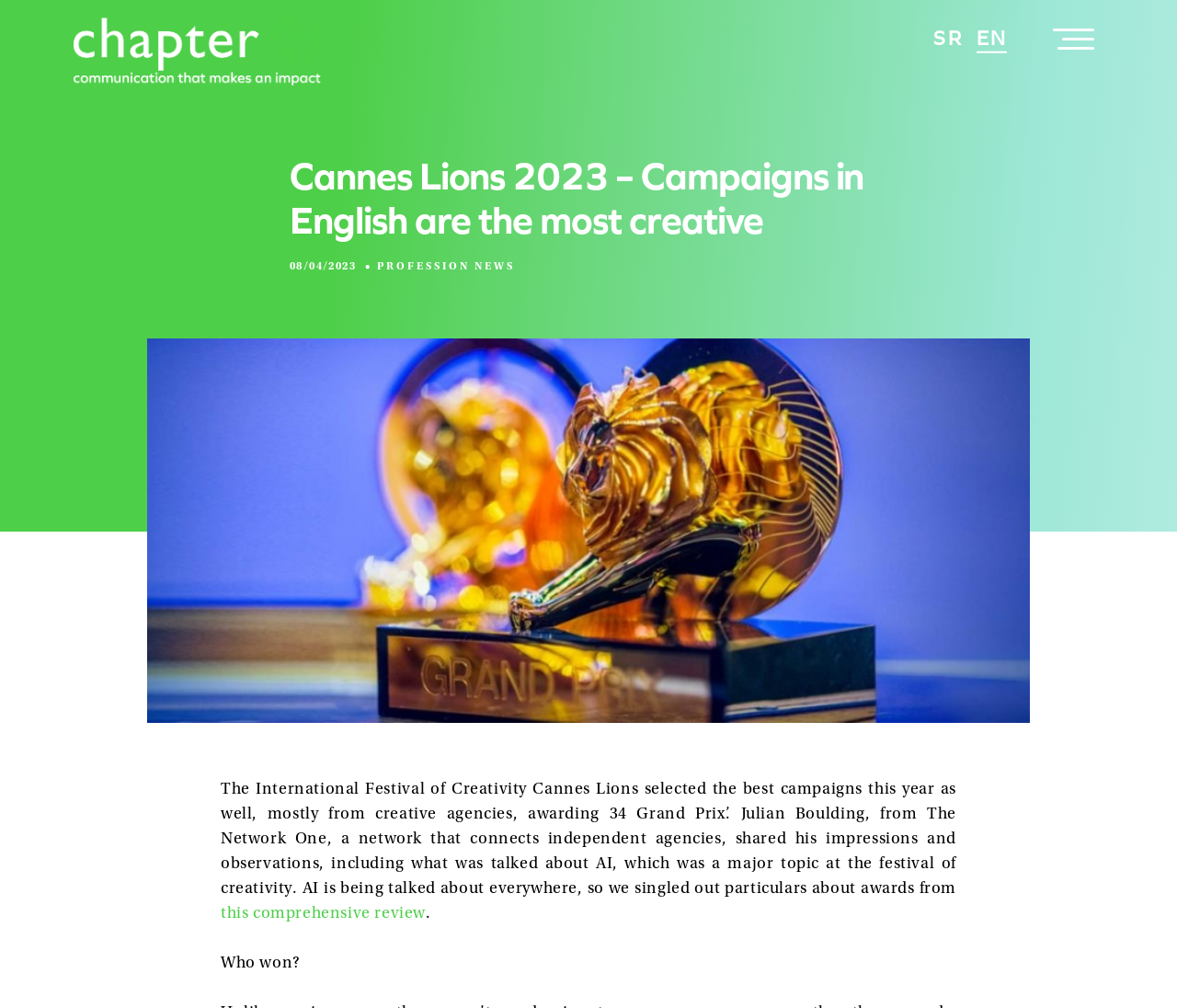How many Grand Prix were awarded?
Look at the image and construct a detailed response to the question.

The number of Grand Prix awarded is mentioned in the text 'The International Festival of Creativity Cannes Lions selected the best campaigns this year as well, mostly from creative agencies, awarding 34 Grand Prix’.